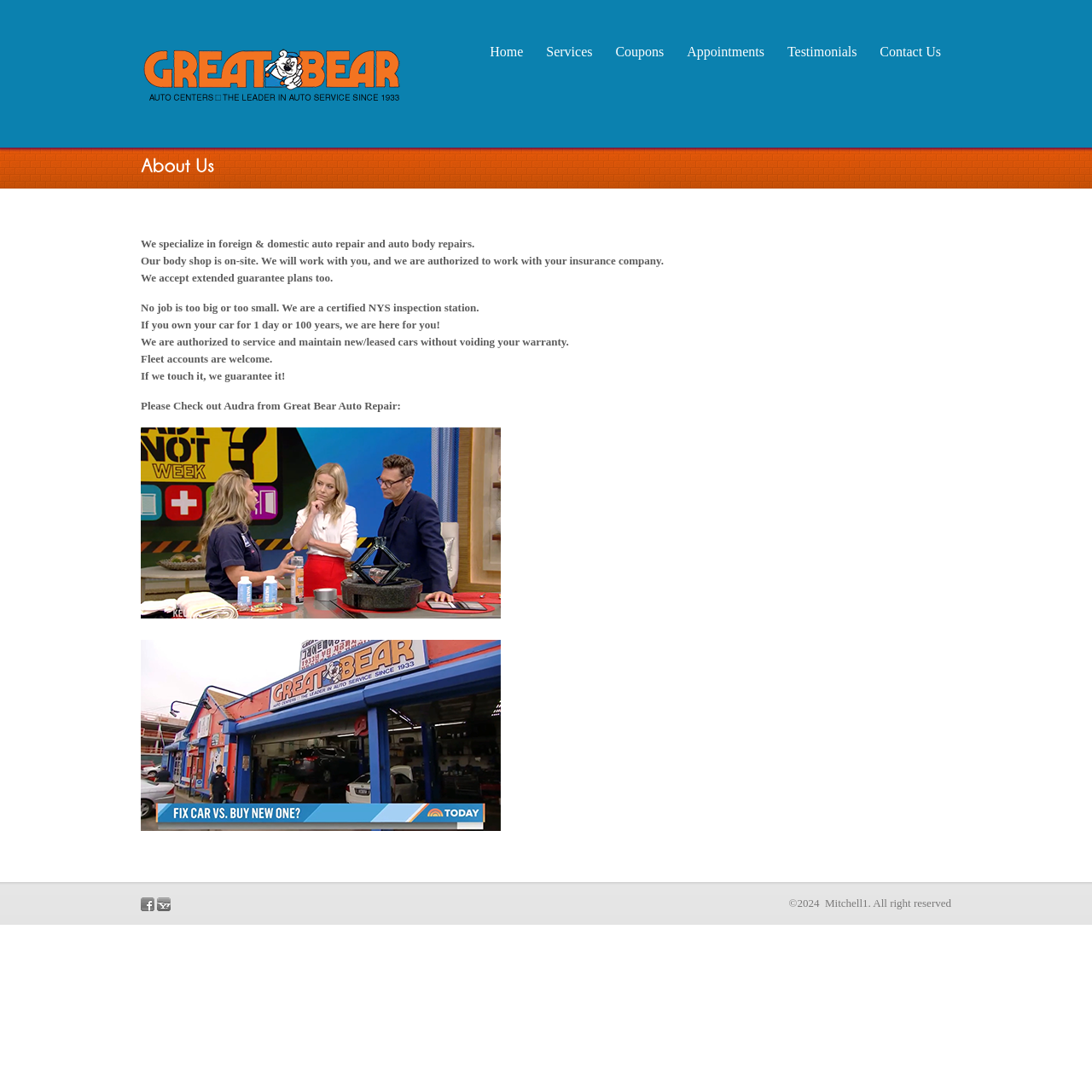Predict the bounding box of the UI element based on this description: "Coupons".

[0.556, 0.033, 0.616, 0.062]